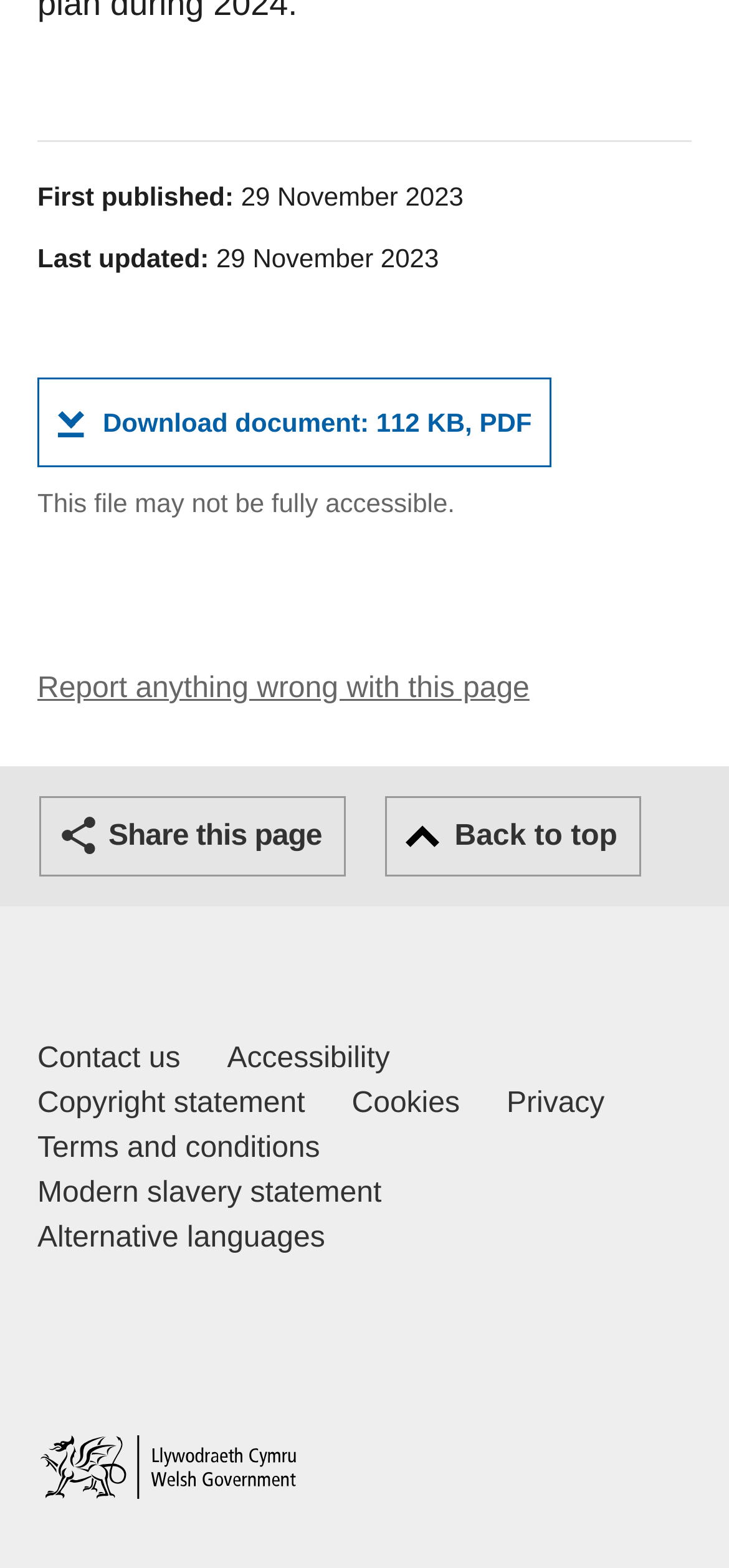Could you specify the bounding box coordinates for the clickable section to complete the following instruction: "Download the PDF document"?

[0.051, 0.241, 0.758, 0.298]